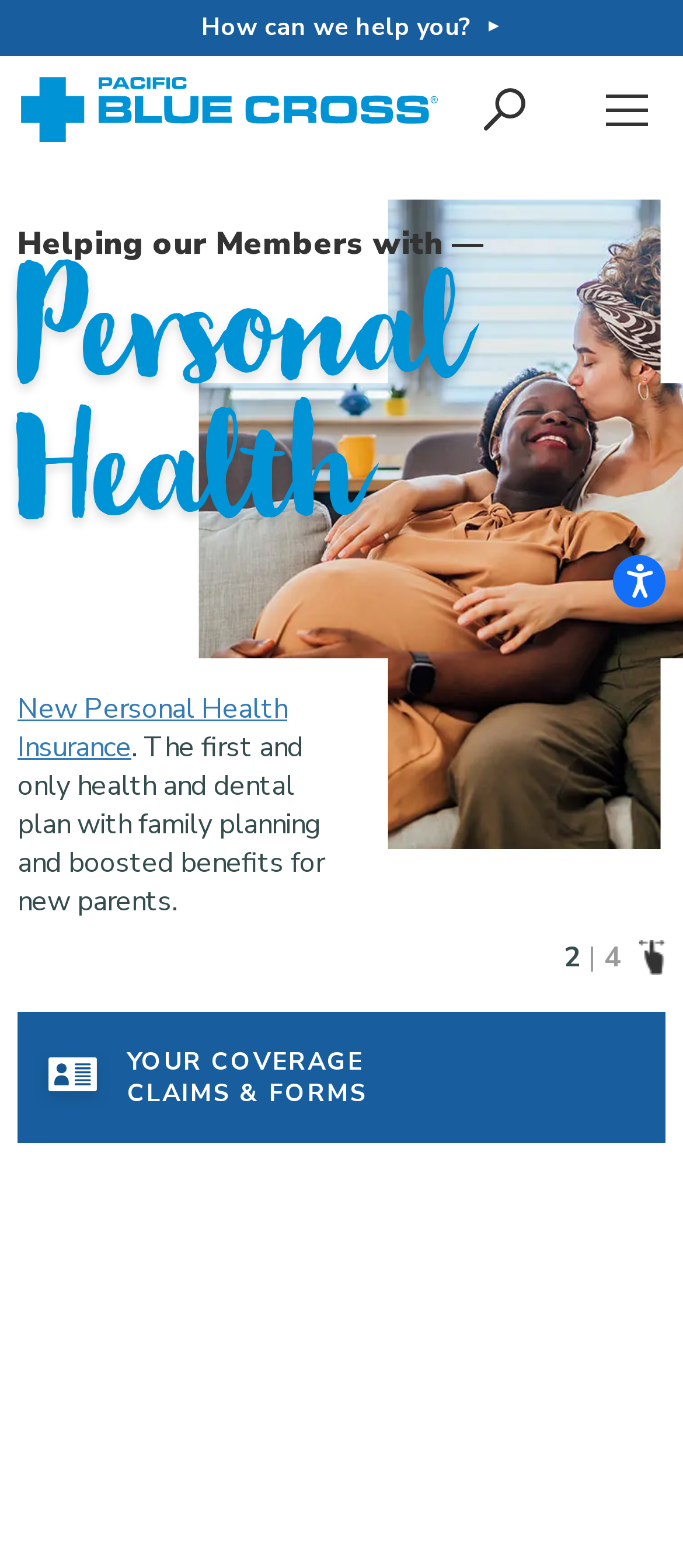Determine the bounding box coordinates for the clickable element to execute this instruction: "Open Menu". Provide the coordinates as four float numbers between 0 and 1, i.e., [left, top, right, bottom].

[0.836, 0.036, 1.0, 0.107]